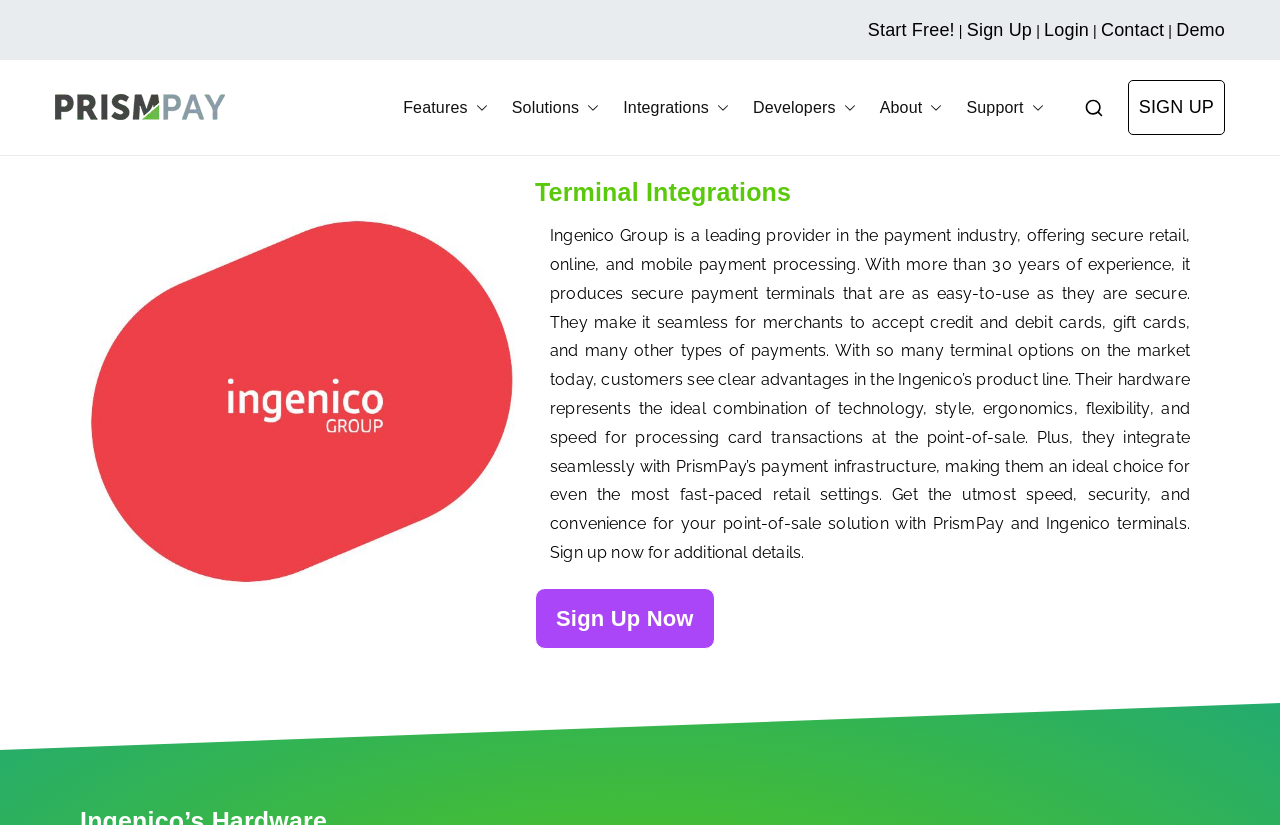Can you find the bounding box coordinates for the UI element given this description: "Prismpay Payment Gateway"? Provide the coordinates as four float numbers between 0 and 1: [left, top, right, bottom].

[0.191, 0.136, 0.372, 0.161]